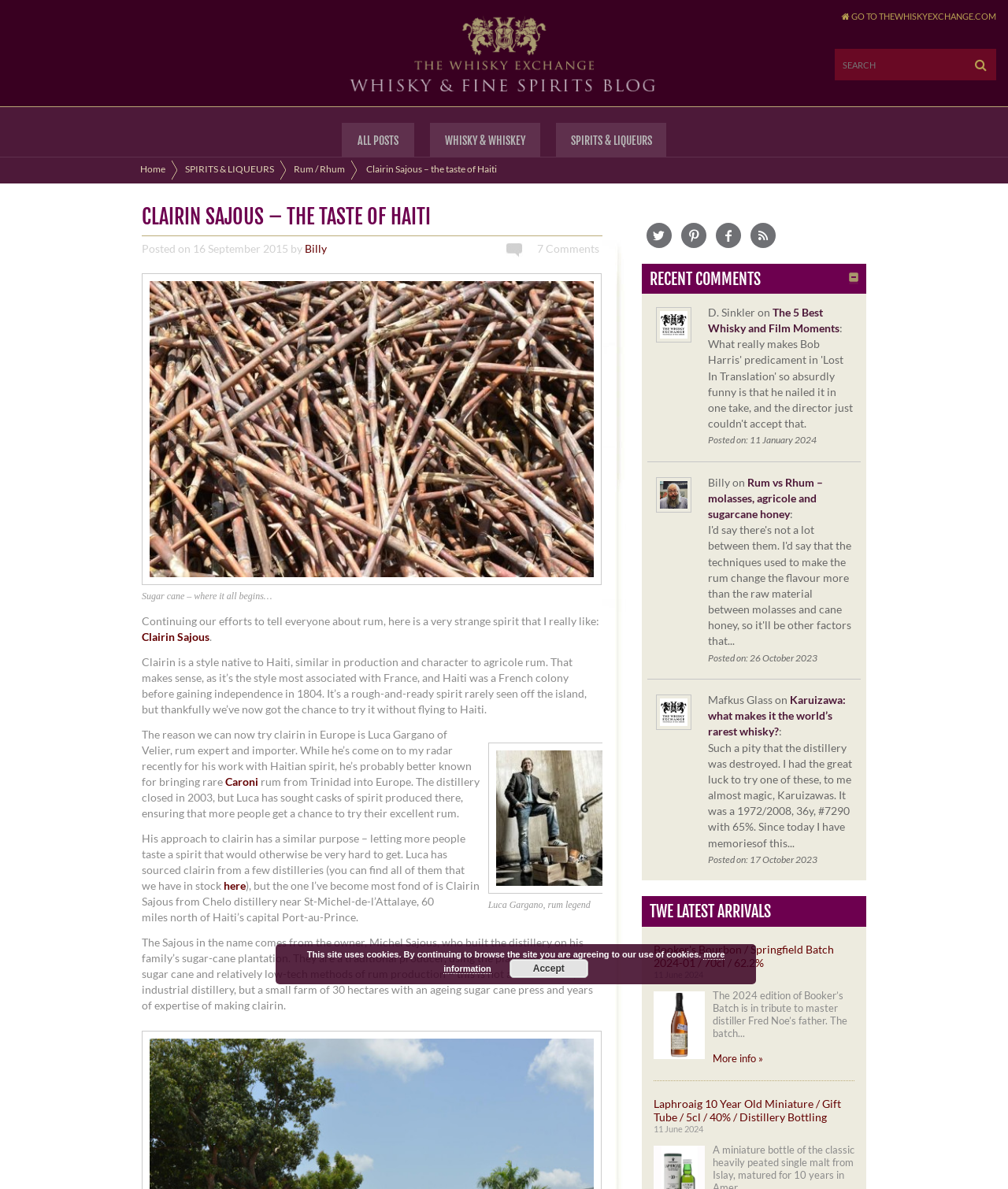Locate the bounding box of the UI element with the following description: "Rum / Rhum".

[0.283, 0.133, 0.354, 0.154]